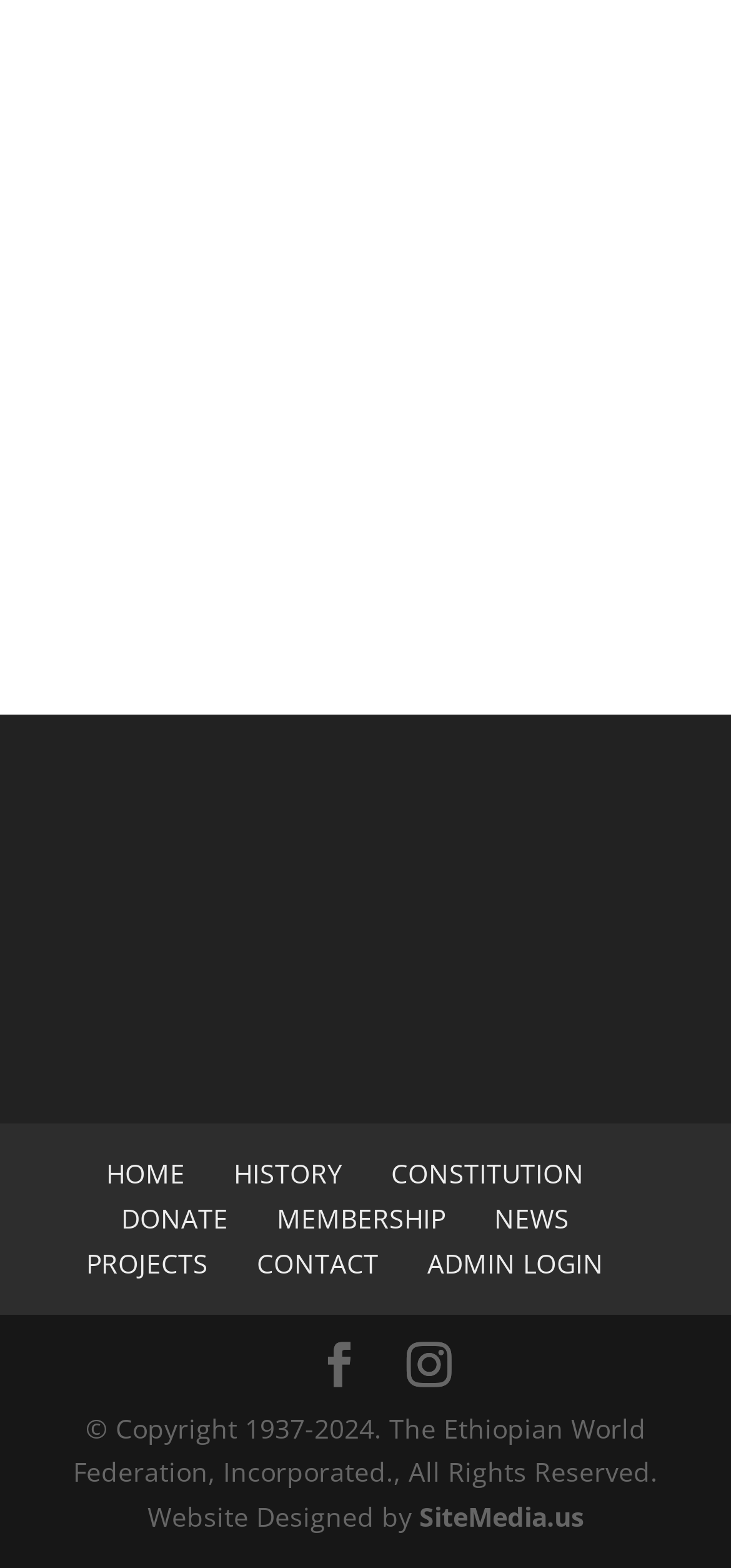Could you provide the bounding box coordinates for the portion of the screen to click to complete this instruction: "check Copyrights"?

None